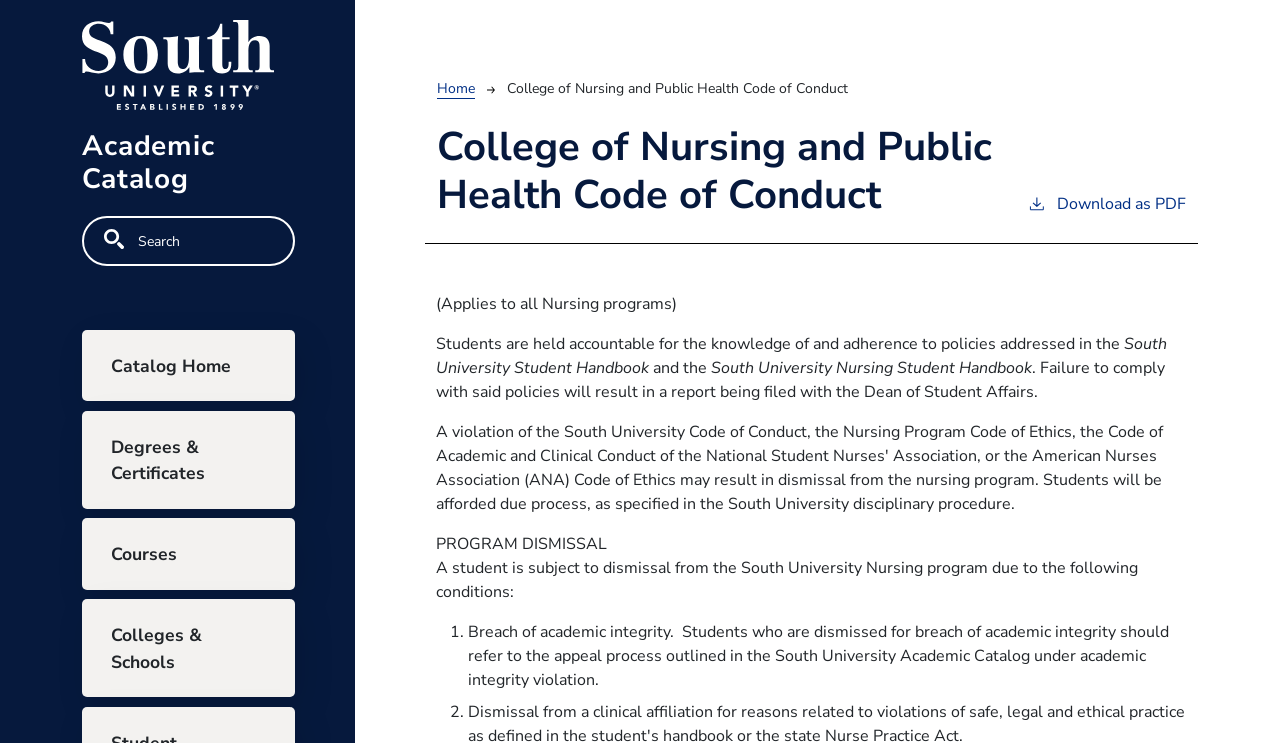Provide a comprehensive caption for the webpage.

The webpage is about the College of Nursing and Public Health Code of Conduct at South University. At the top left, there is a link to the South University catalog, accompanied by a small image. Next to it is a static text "Academic Catalog". Below these elements, there is a search bar with a search button.

On the top right, there is a main navigation menu with links to "Catalog Home", "Degrees & Certificates", "Courses", and "Colleges & Schools". Below the navigation menu, there is a breadcrumb navigation with links to "Home" and the current page, "College of Nursing and Public Health Code of Conduct".

The main content of the page starts with a heading "College of Nursing and Public Health Code of Conduct". Below the heading, there is a link to download the content as a PDF, accompanied by a small image. The main text of the page explains the code of conduct, stating that students are held accountable for knowing and adhering to policies in the South University Student Handbook and the South University Nursing Student Handbook. Failure to comply with these policies will result in a report being filed with the Dean of Student Affairs.

The page then outlines the conditions for program dismissal, including breach of academic integrity, with a detailed explanation of the appeal process. The text is organized in a list format with numbered markers.